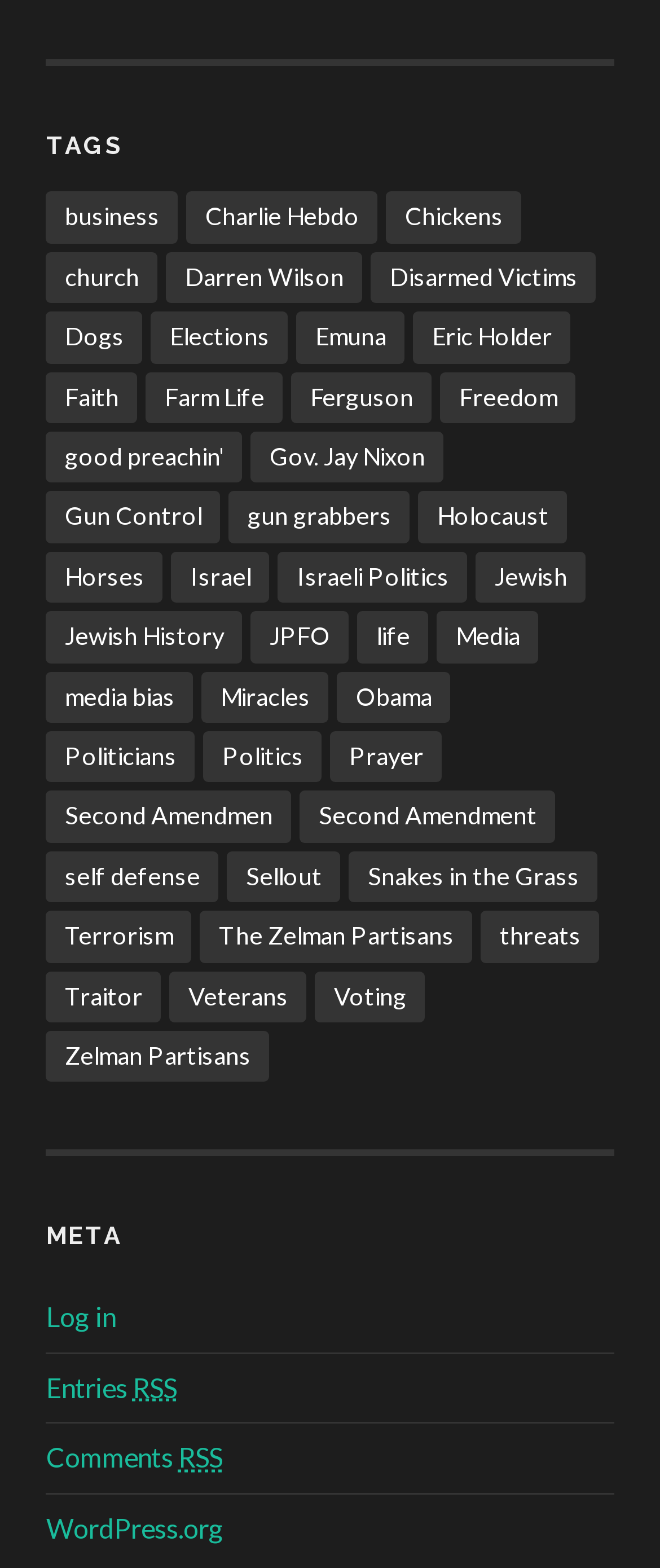Please identify the bounding box coordinates of the clickable area that will fulfill the following instruction: "Explore Clearance items". The coordinates should be in the format of four float numbers between 0 and 1, i.e., [left, top, right, bottom].

None